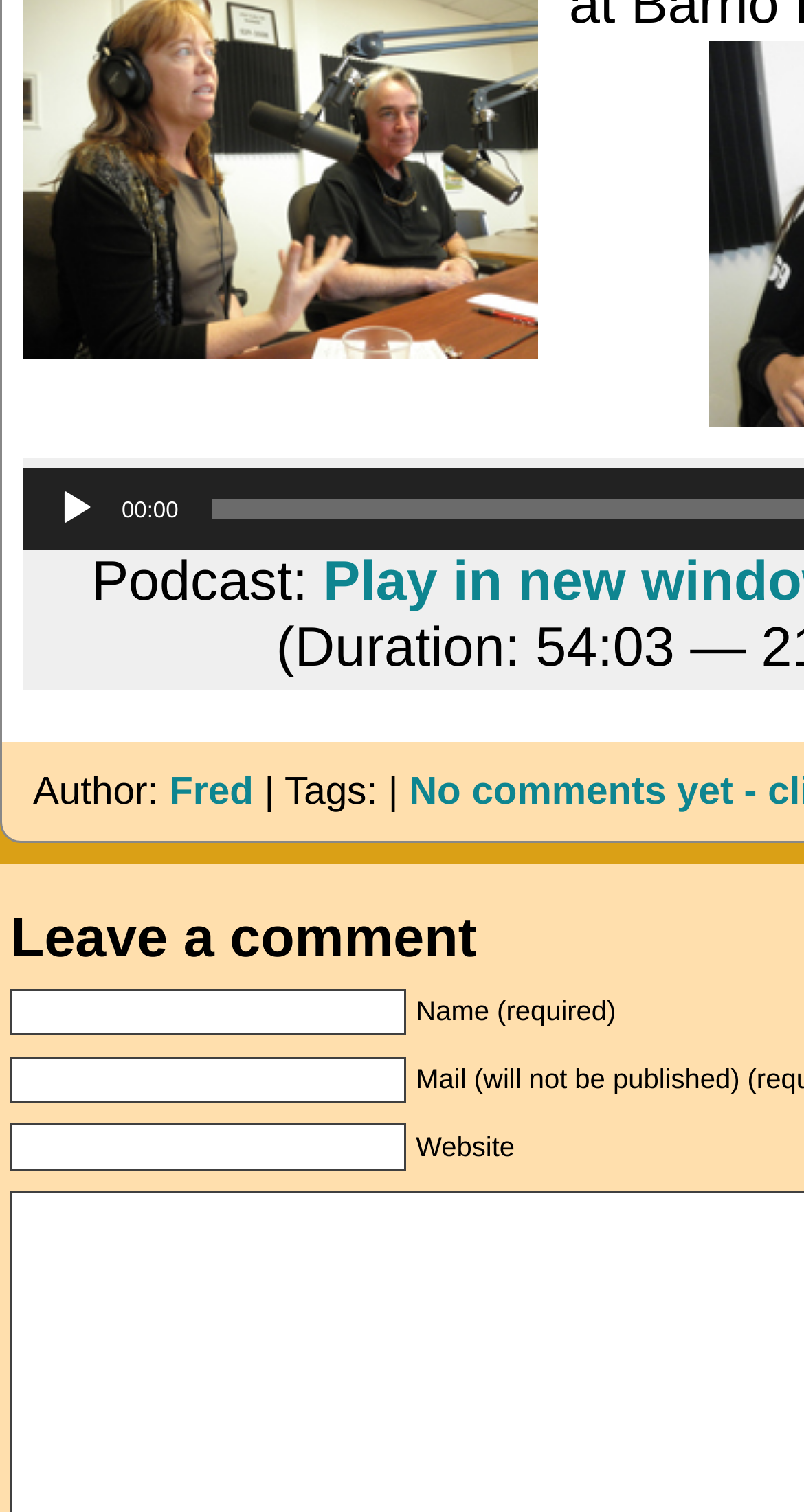Provide a brief response in the form of a single word or phrase:
What is the current time of the audio player?

00:00